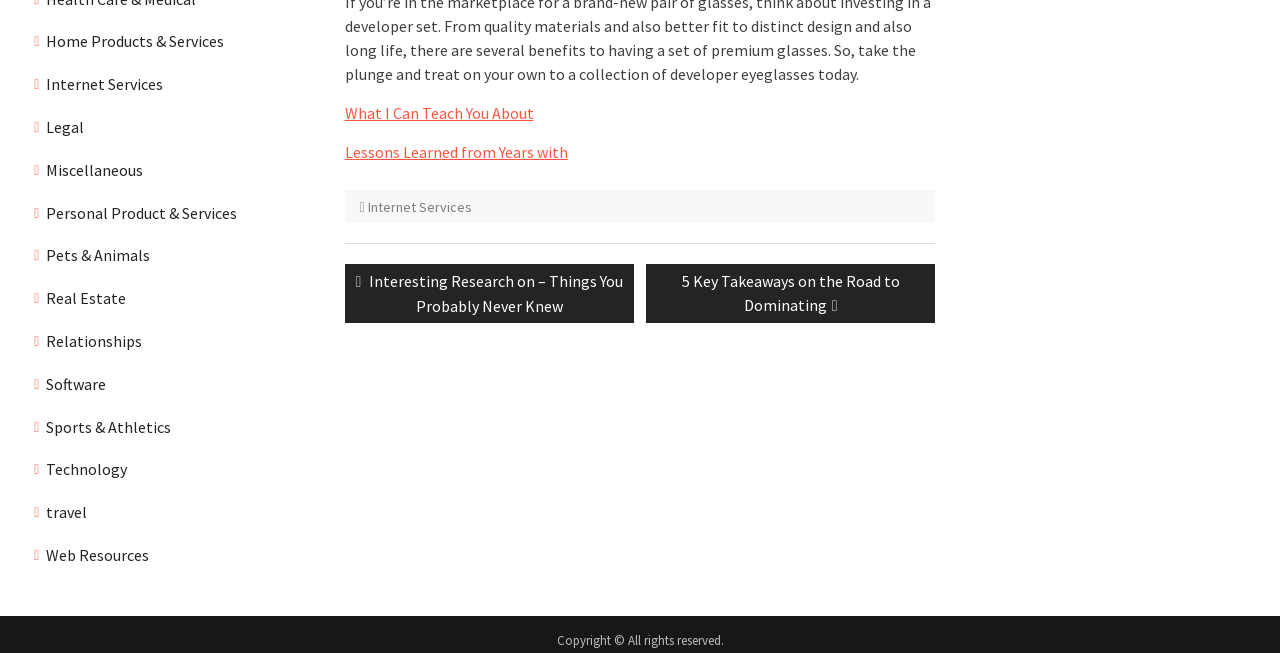Determine the bounding box coordinates for the clickable element to execute this instruction: "View 'Previous post: Interesting Research on – Things You Probably Never Knew'". Provide the coordinates as four float numbers between 0 and 1, i.e., [left, top, right, bottom].

[0.269, 0.404, 0.495, 0.494]